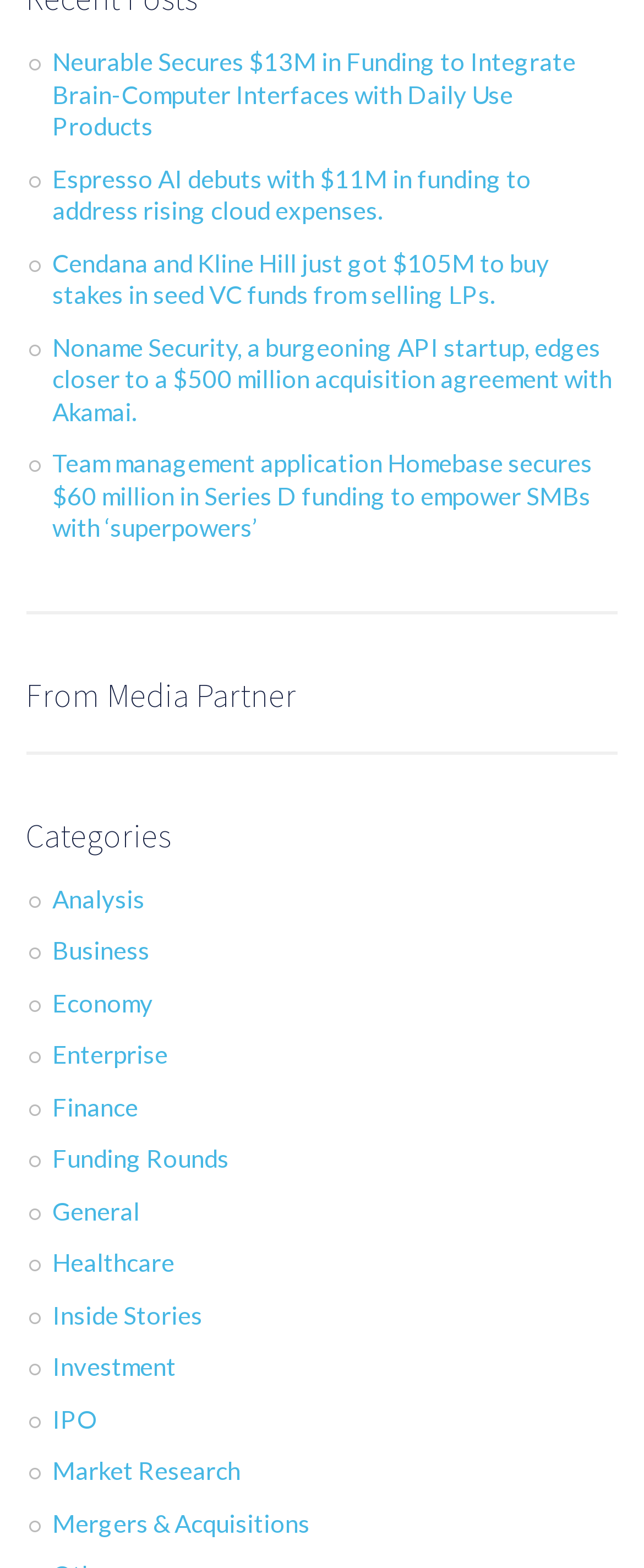Utilize the information from the image to answer the question in detail:
How many articles are listed from the media partner?

There is only one heading 'From Media Partner', which suggests that there is only one article listed from the media partner.